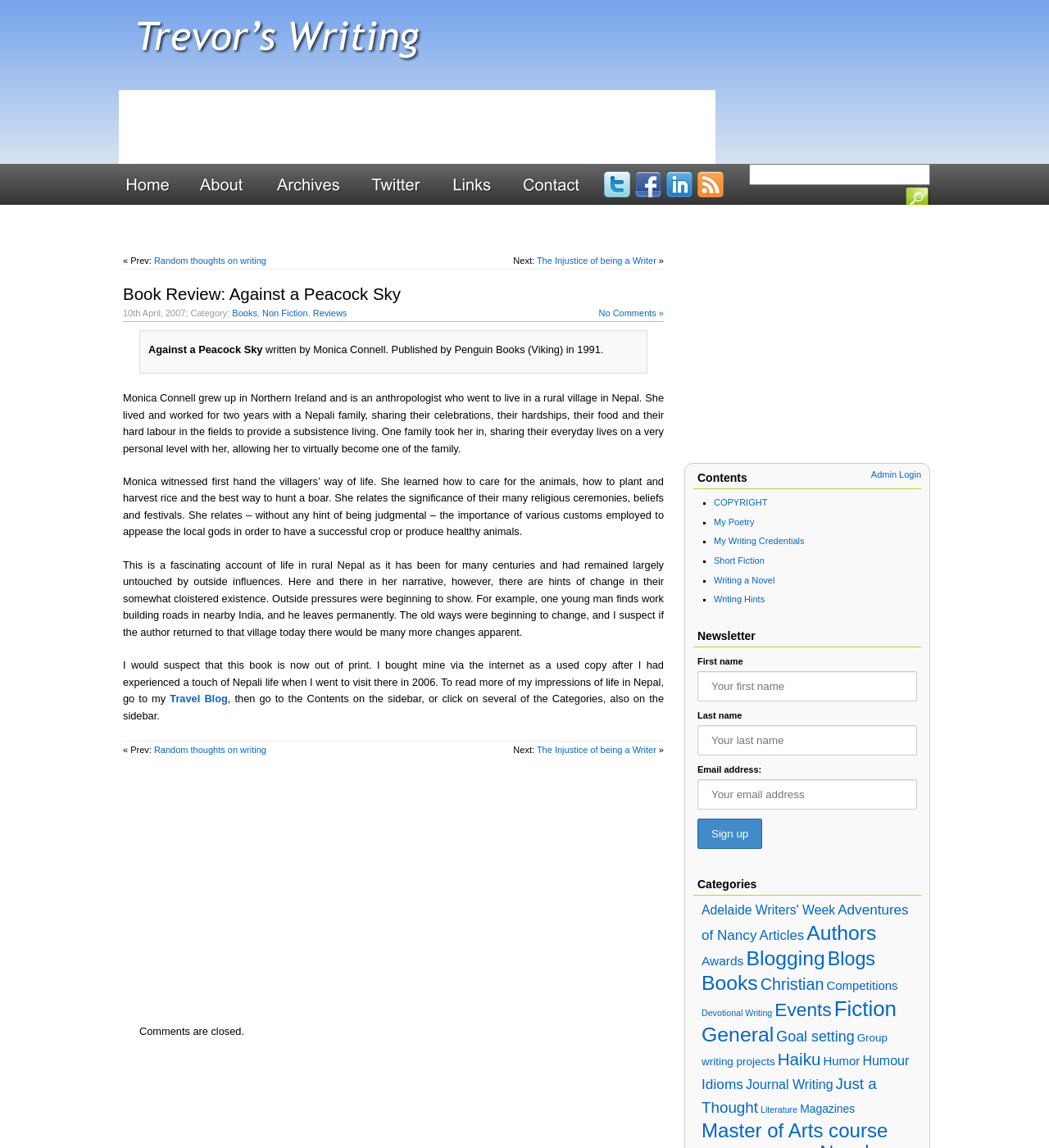Locate the bounding box coordinates of the UI element described by: "Idioms". The bounding box coordinates should consist of four float numbers between 0 and 1, i.e., [left, top, right, bottom].

[0.669, 0.937, 0.709, 0.951]